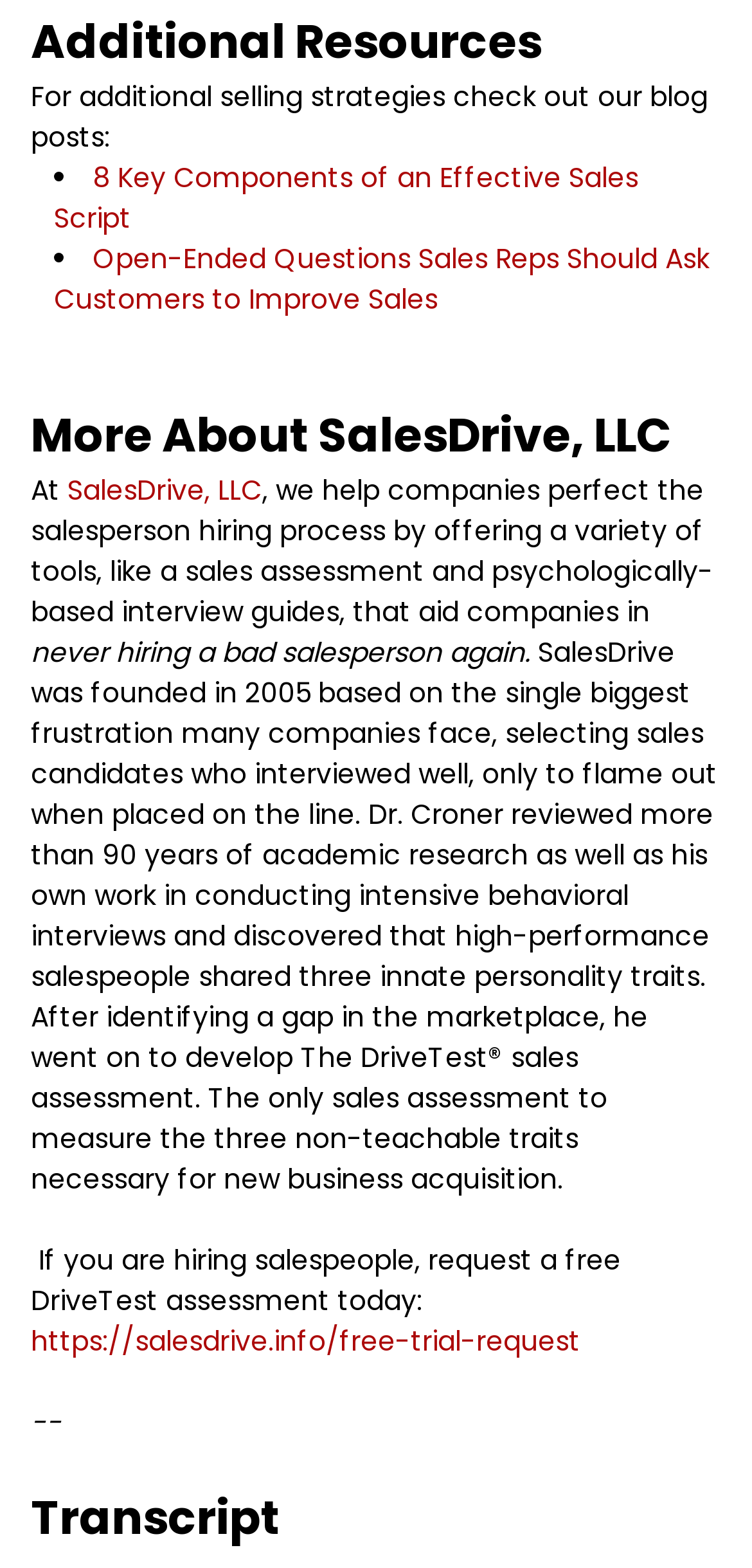What is the company name mentioned on the webpage?
Please use the image to deliver a detailed and complete answer.

I found the company name 'SalesDrive, LLC' in the section 'More About SalesDrive, LLC' which is a heading on the webpage. The company name is mentioned in the text 'At SalesDrive, LLC, we help companies...'.